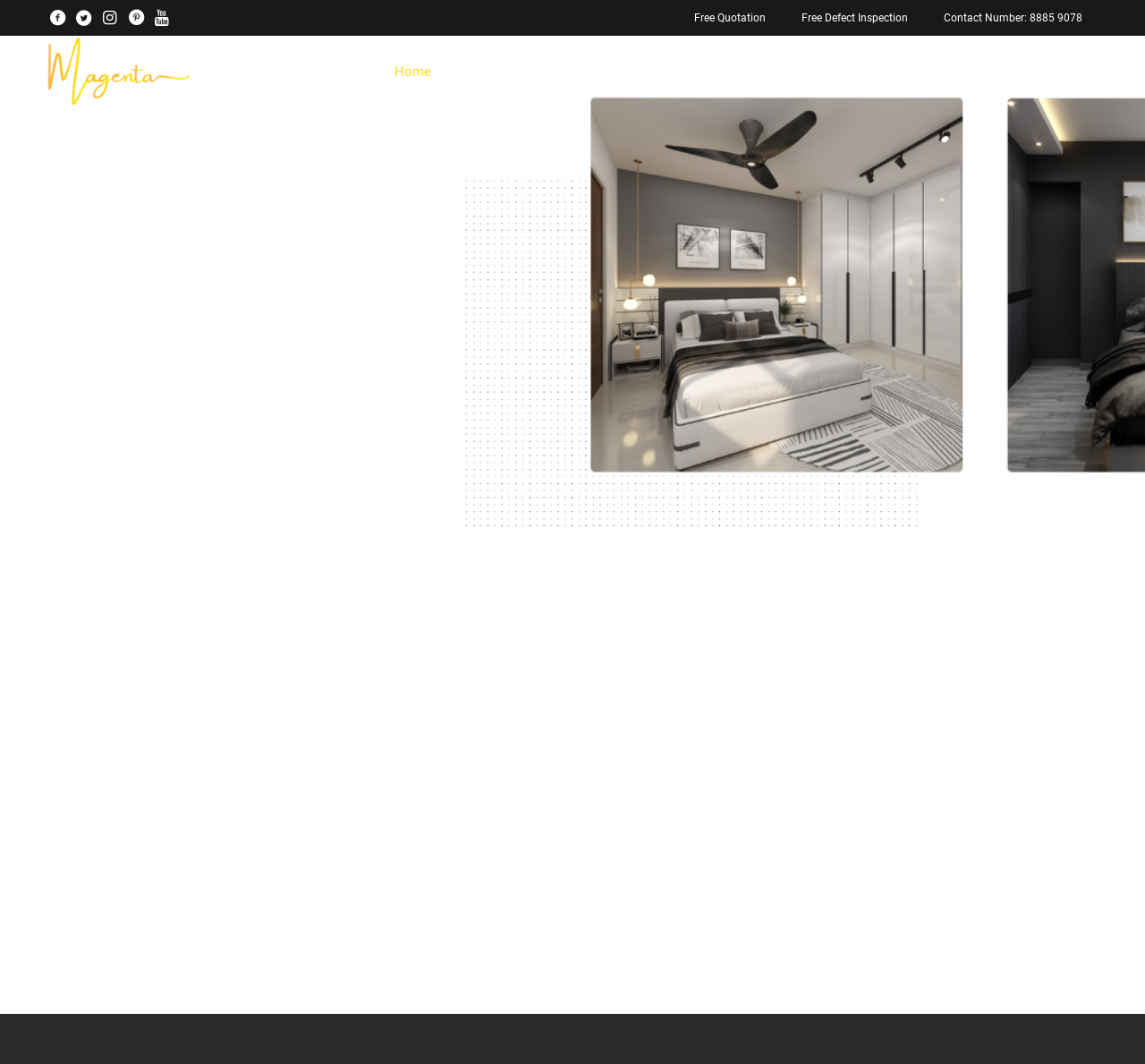With reference to the screenshot, provide a detailed response to the question below:
What is the company's core value?

I found the company's core value by reading the heading 'Core values' and the corresponding static text 'You… are our core-value; your satisfaction, your trust, your loyalty, your comfort, your lifestyle, your want, and your need, everything that we value is just for you.' which is located at the bottom of the webpage.